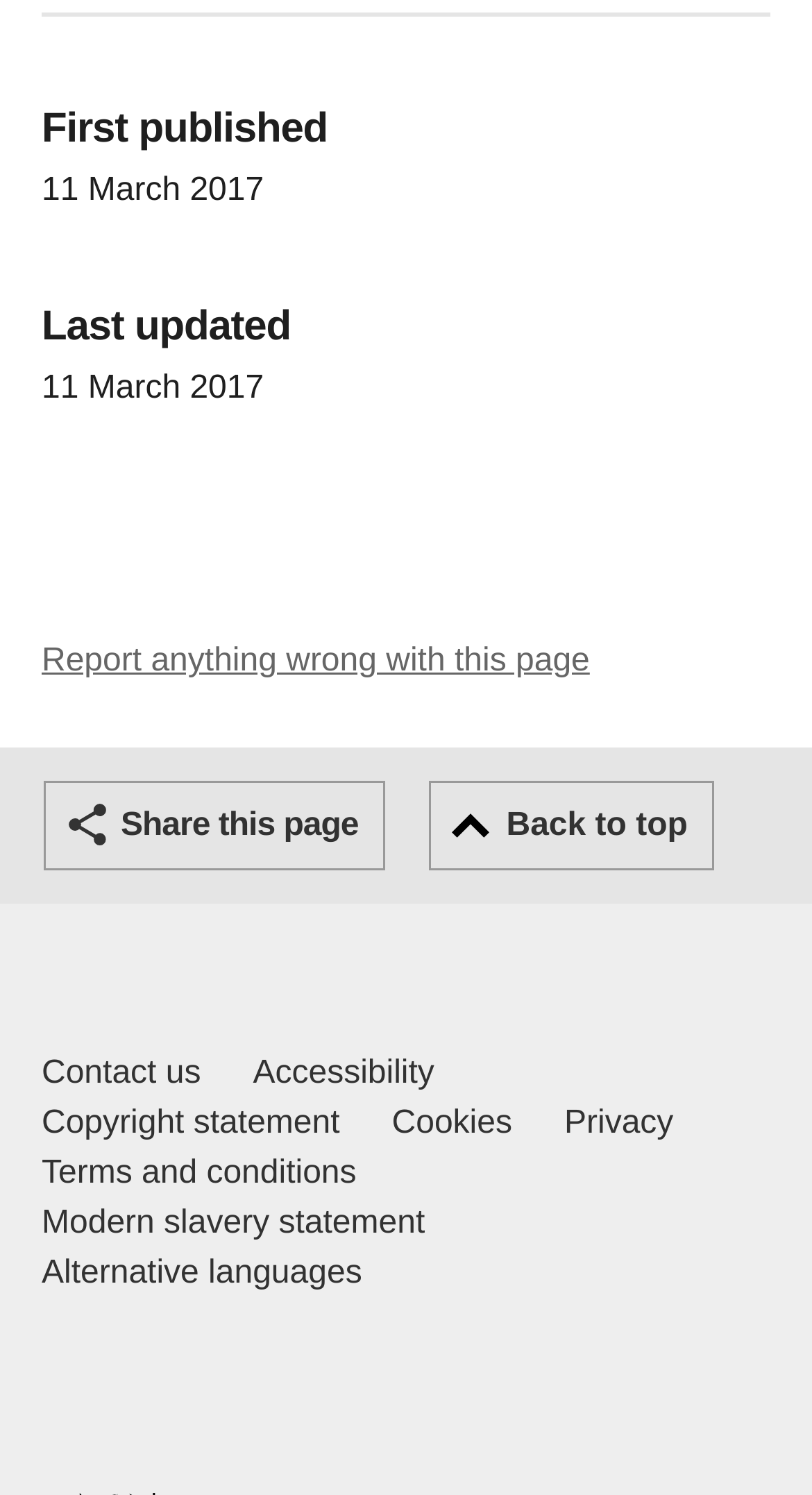Refer to the image and provide an in-depth answer to the question:
What can be shared using the 'Share this page' button?

I found a button that says 'Share this page' on the webpage. This suggests that users can share the current webpage with others using this button.